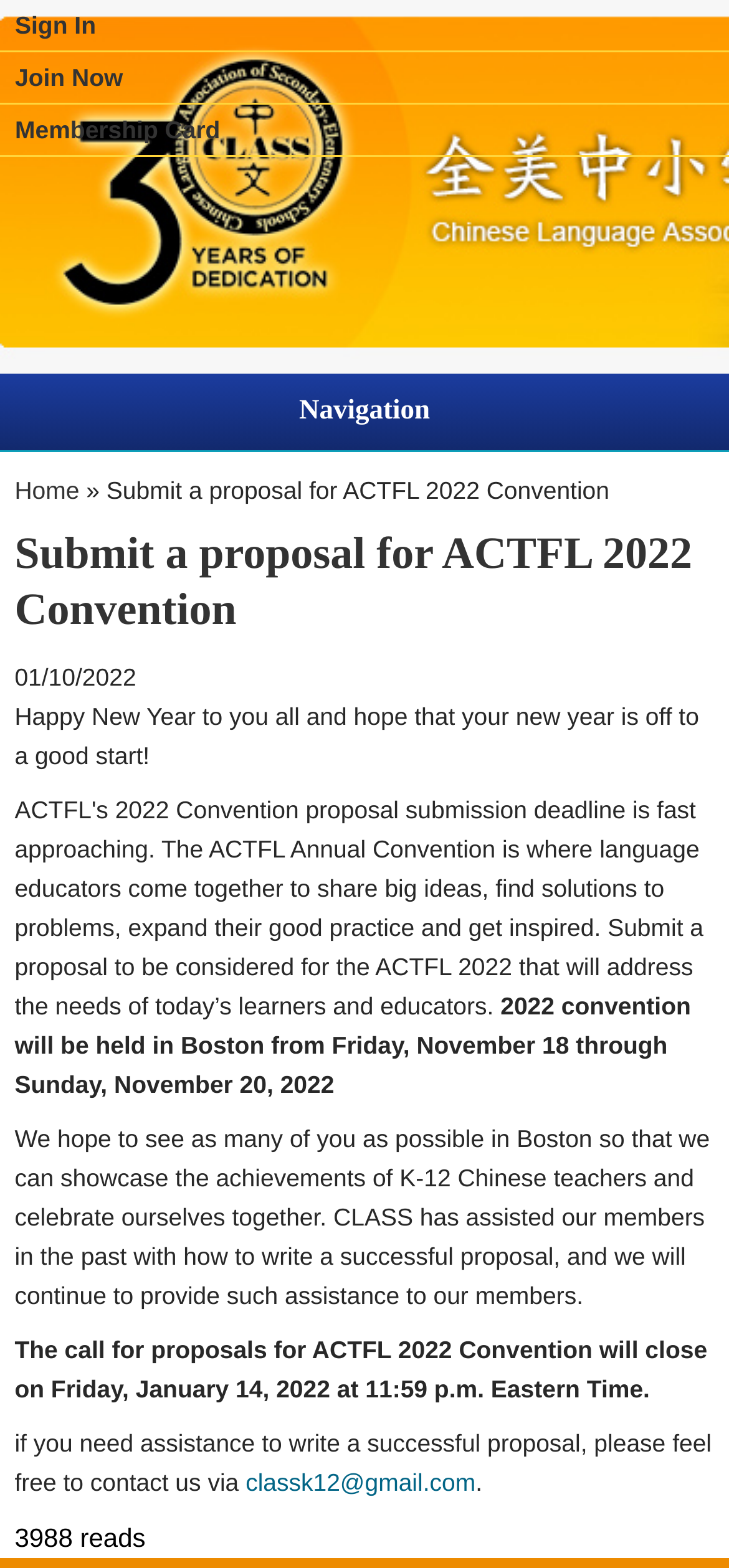What is the purpose of CLASS assisting its members?
Using the information from the image, answer the question thoroughly.

The purpose of CLASS assisting its members can be found in the paragraph that mentions CLASS's assistance, which states that CLASS has assisted its members in the past with how to write a successful proposal, and will continue to provide such assistance.